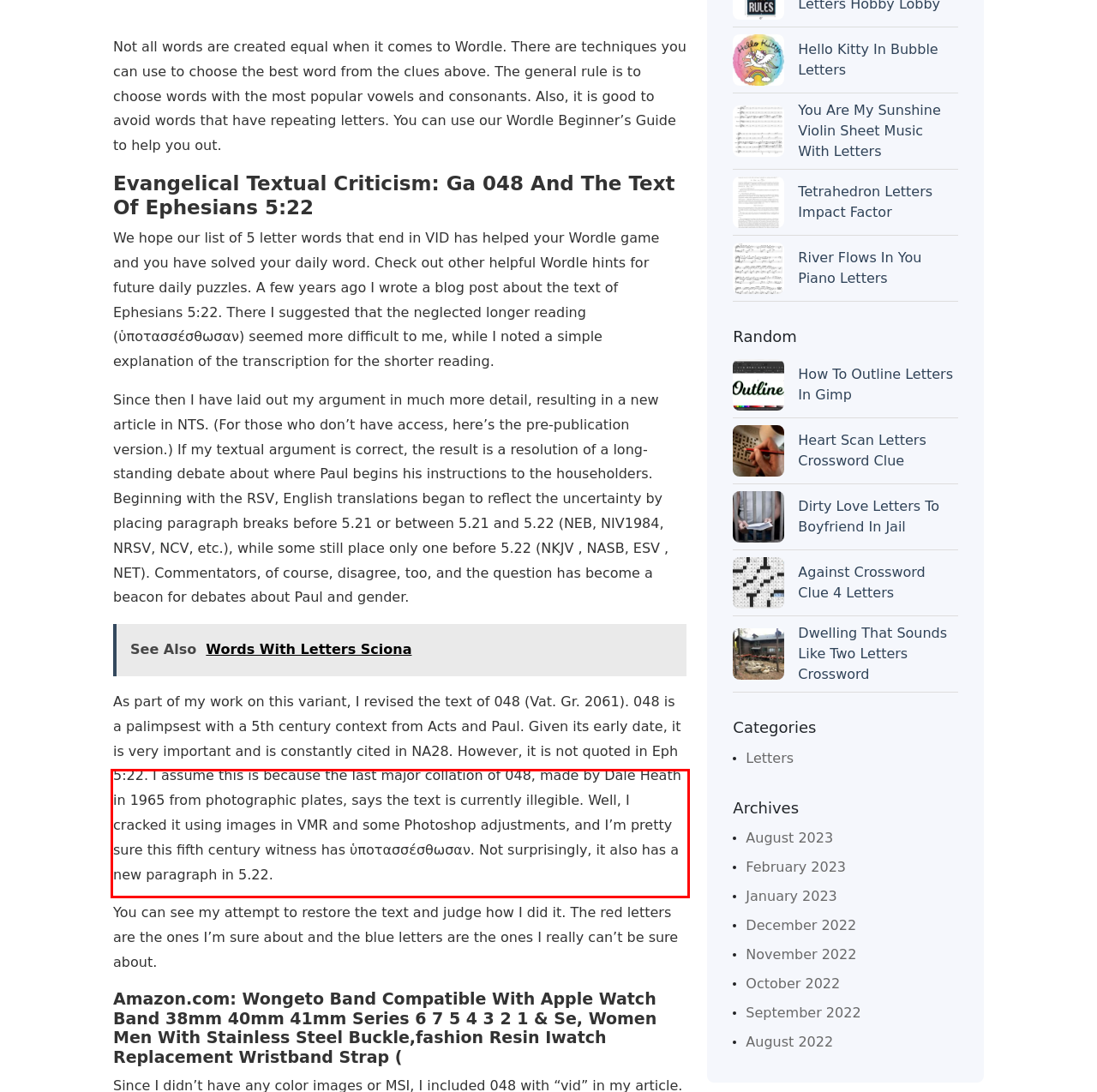From the provided screenshot, extract the text content that is enclosed within the red bounding box.

Since I didn’t have any color images or MSI, I included 048 with “vid” in my article. So here is my formal appeal to the Vatican to digitize this early manuscript with MSI and for someone to write a new thesis on it. Even without the new photos, I think there is a lot more text to decipher than what Heath managed, if someone is willing to work on it.